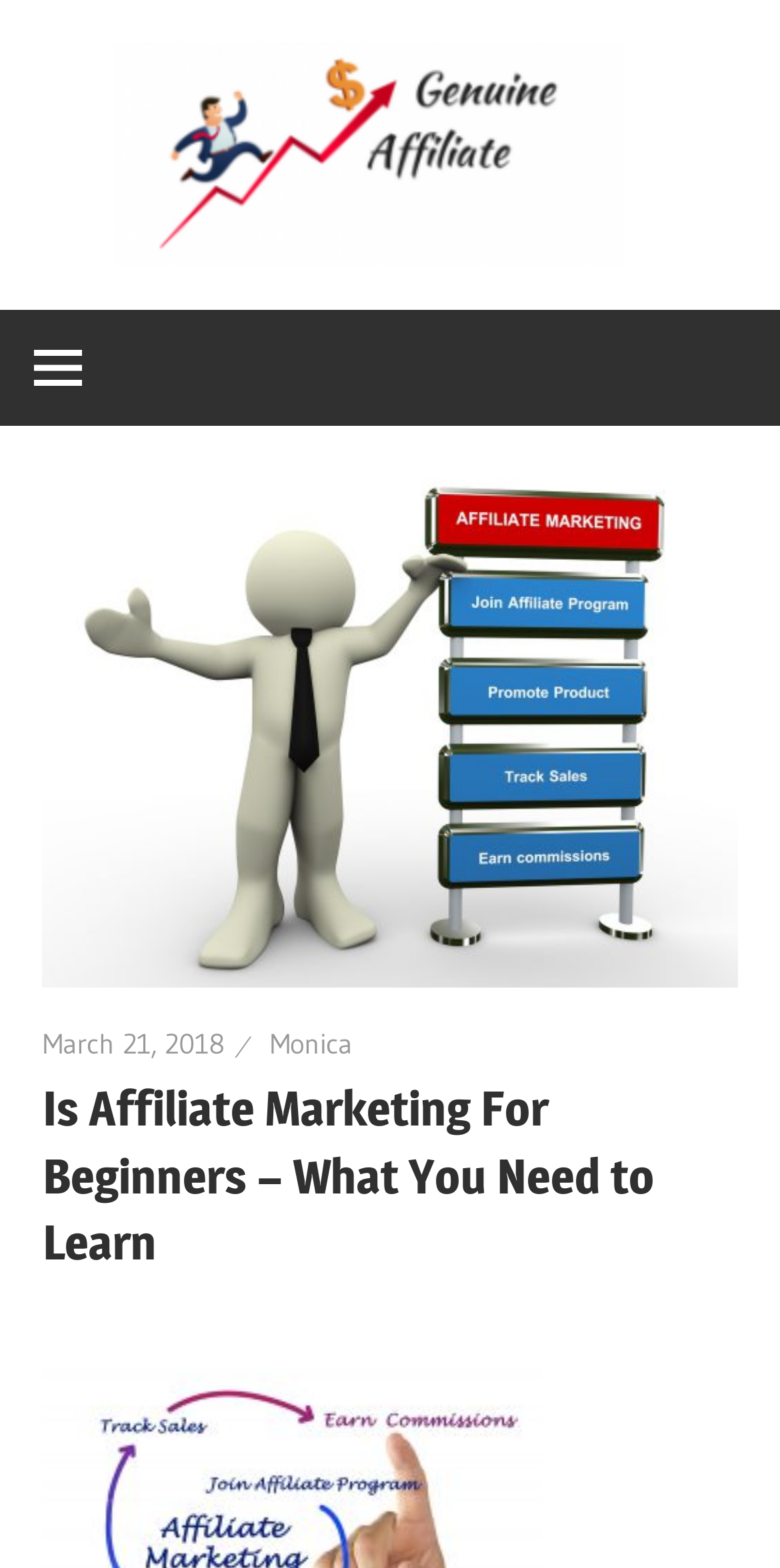Write an extensive caption that covers every aspect of the webpage.

The webpage appears to be a blog post or article discussing whether affiliate marketing is suitable for beginners. At the top of the page, there is a link with no descriptive text, taking up most of the width. Below this link, there is a button that, when expanded, controls the primary menu, located at the top-left corner of the page.

To the right of the button, there is a large image depicting an affiliate marketing concept, which occupies a significant portion of the page. Above the image, there is a header section containing a link with the date "March 21, 2018", an author name "Monica", and a heading that summarizes the content of the article: "Is Affiliate Marketing For Beginners – What You Need to Learn". The heading and the date/author information are positioned at the top-center of the page, above the image.